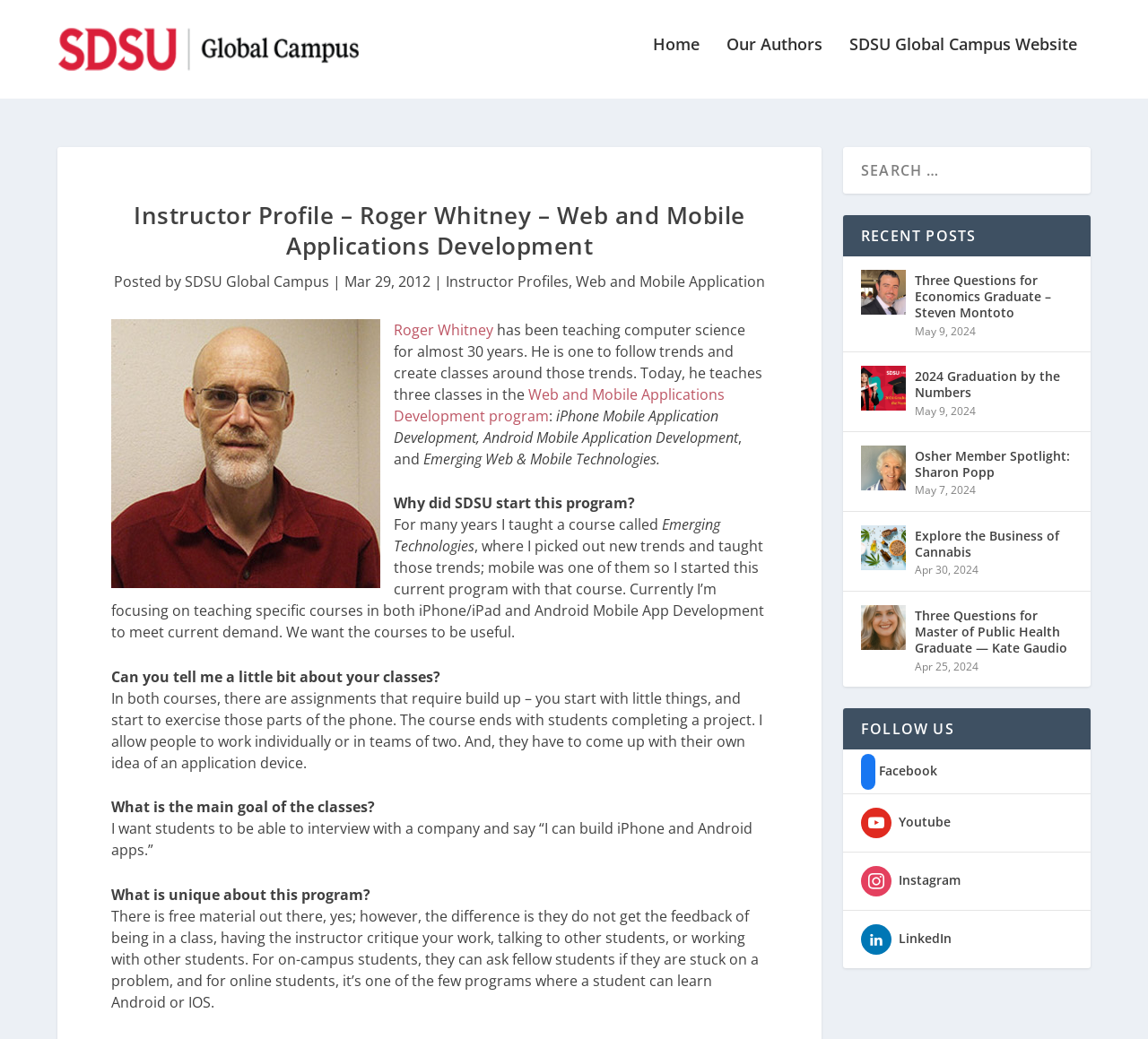Determine the bounding box coordinates for the UI element with the following description: "Instructor Profiles". The coordinates should be four float numbers between 0 and 1, represented as [left, top, right, bottom].

[0.388, 0.261, 0.495, 0.28]